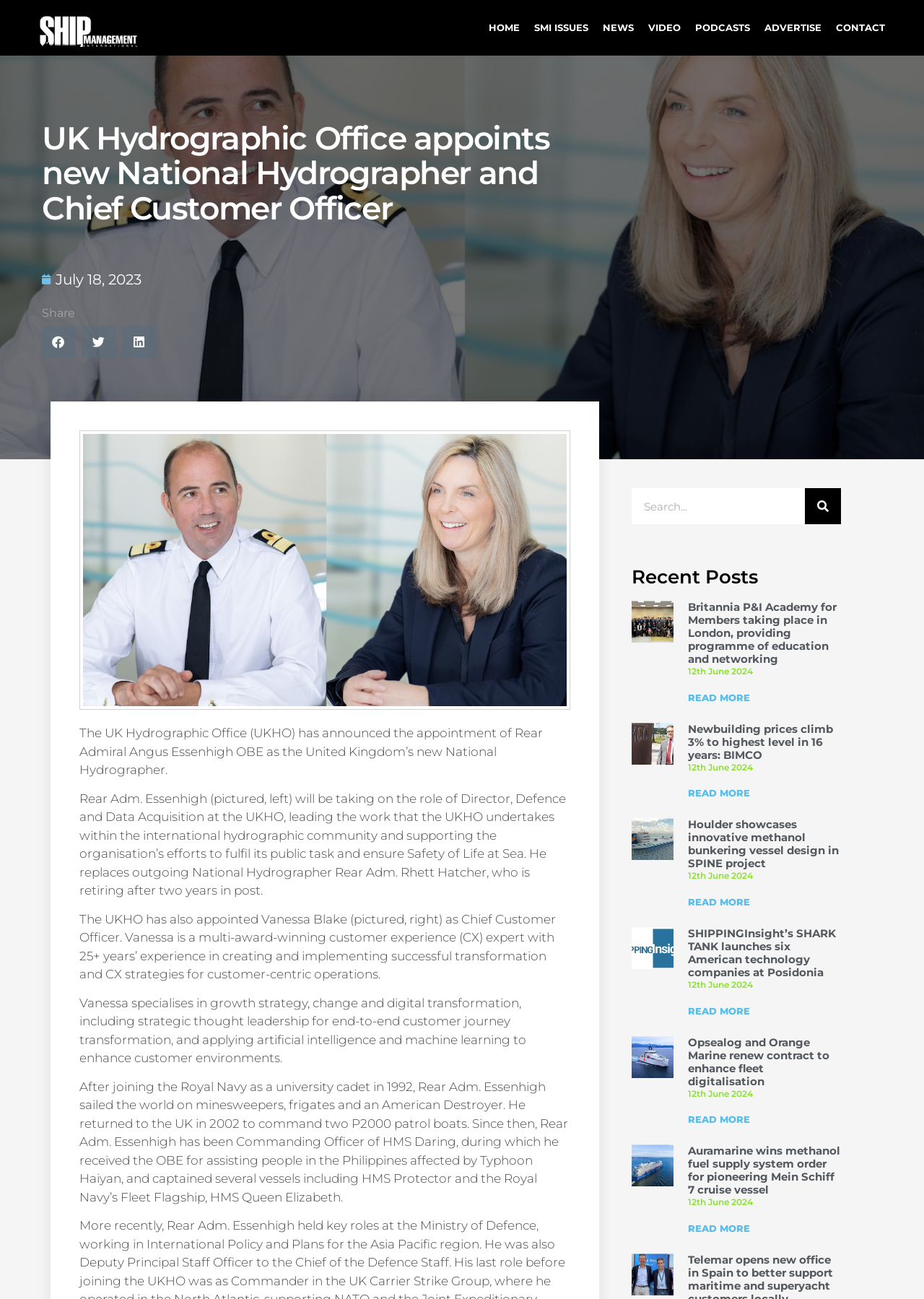Please locate the bounding box coordinates of the element that needs to be clicked to achieve the following instruction: "Click on the 'PayPal' button". The coordinates should be four float numbers between 0 and 1, i.e., [left, top, right, bottom].

None